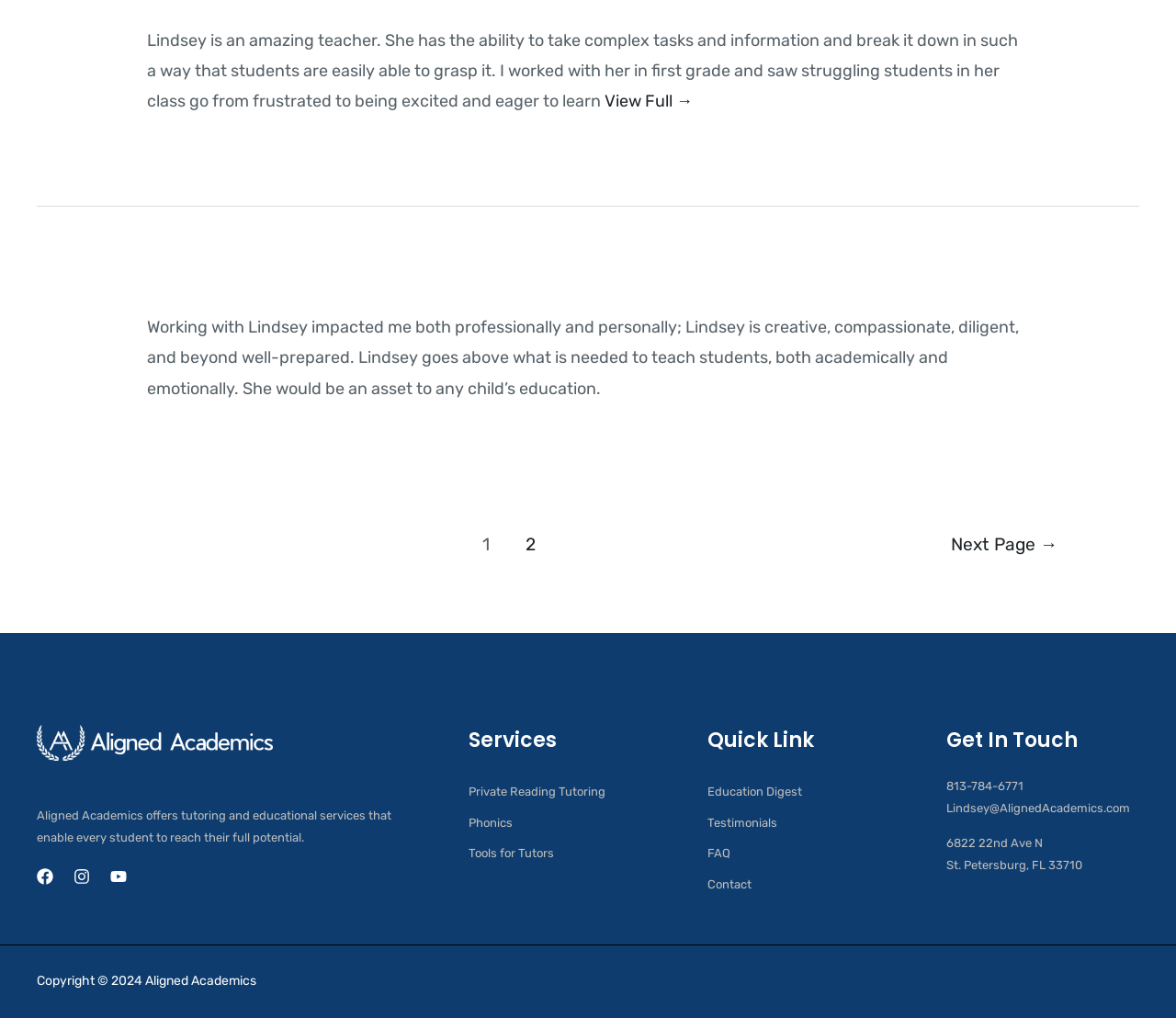Indicate the bounding box coordinates of the element that needs to be clicked to satisfy the following instruction: "Explore the services". The coordinates should be four float numbers between 0 and 1, i.e., [left, top, right, bottom].

[0.398, 0.762, 0.562, 0.852]